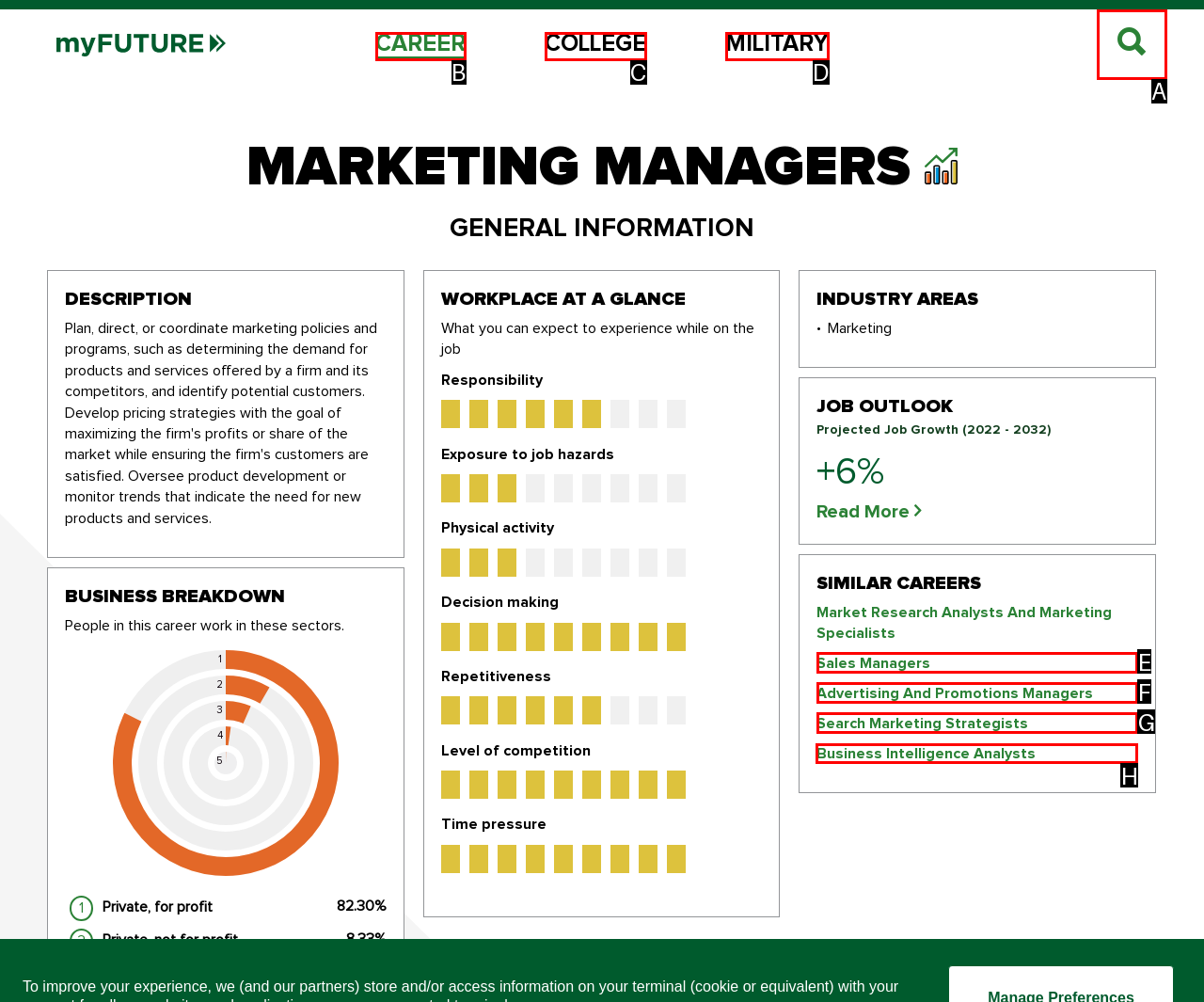Please indicate which HTML element to click in order to fulfill the following task: Explore Business Intelligence Analysts Respond with the letter of the chosen option.

H